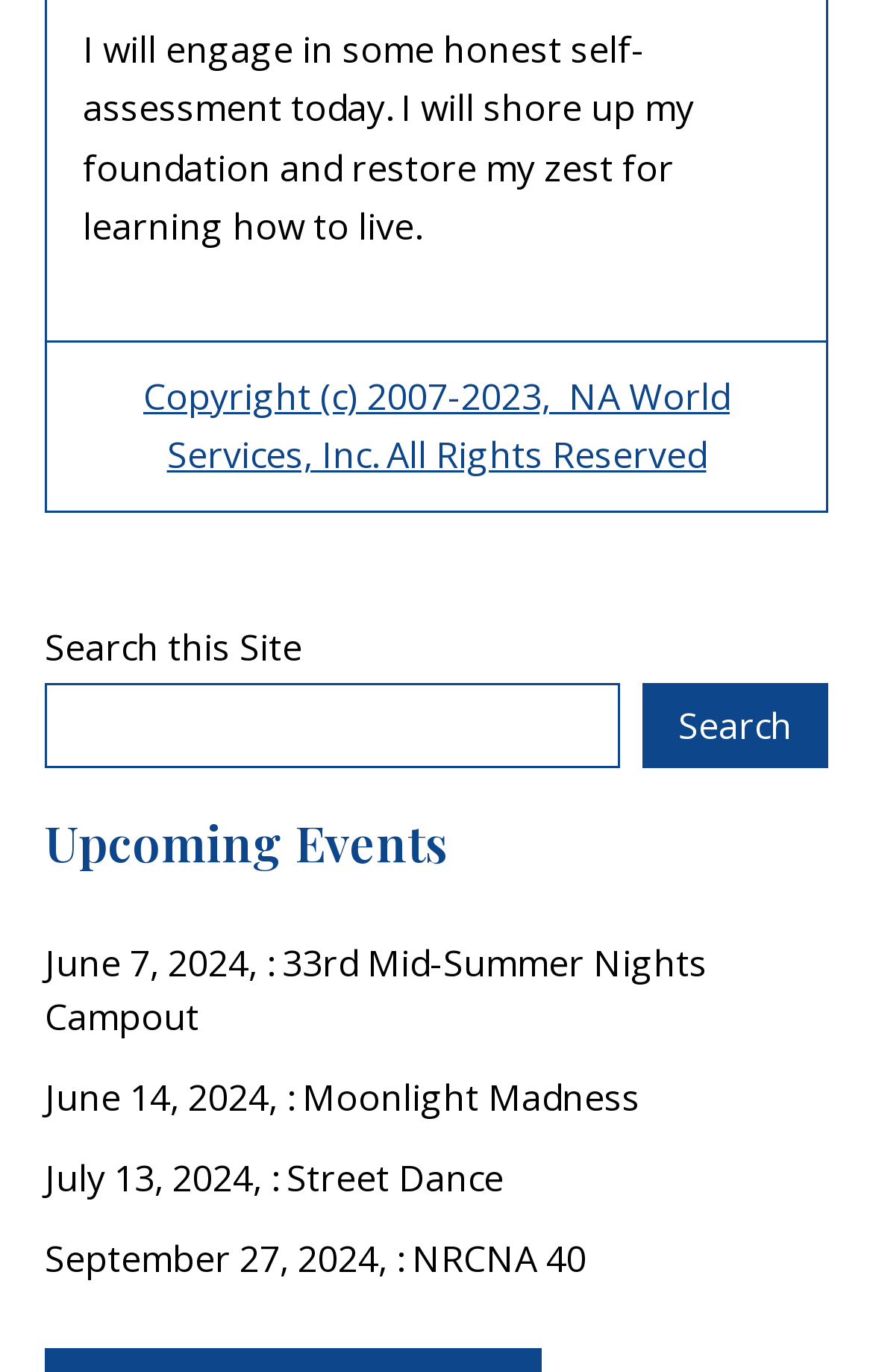How many upcoming events are listed?
Using the image, respond with a single word or phrase.

4